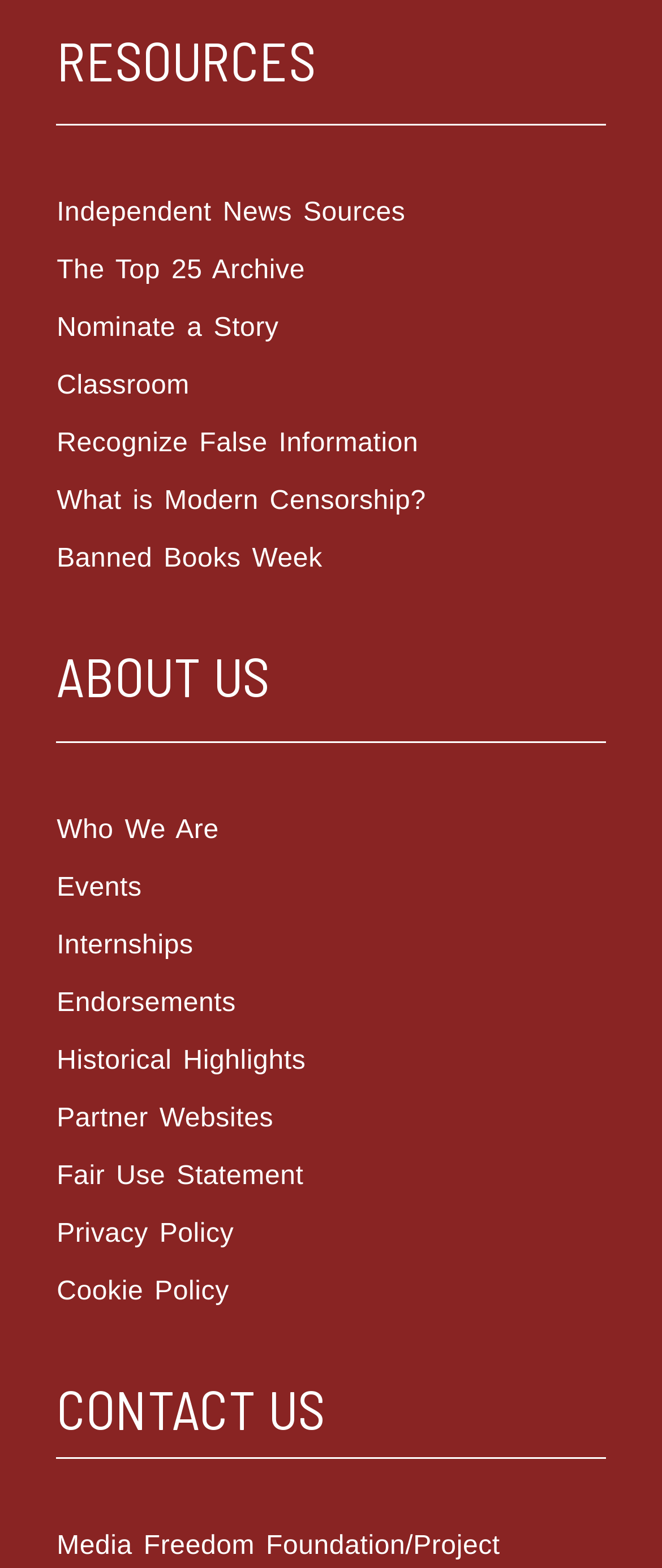Respond with a single word or phrase:
How many links are there on the webpage in total?

19